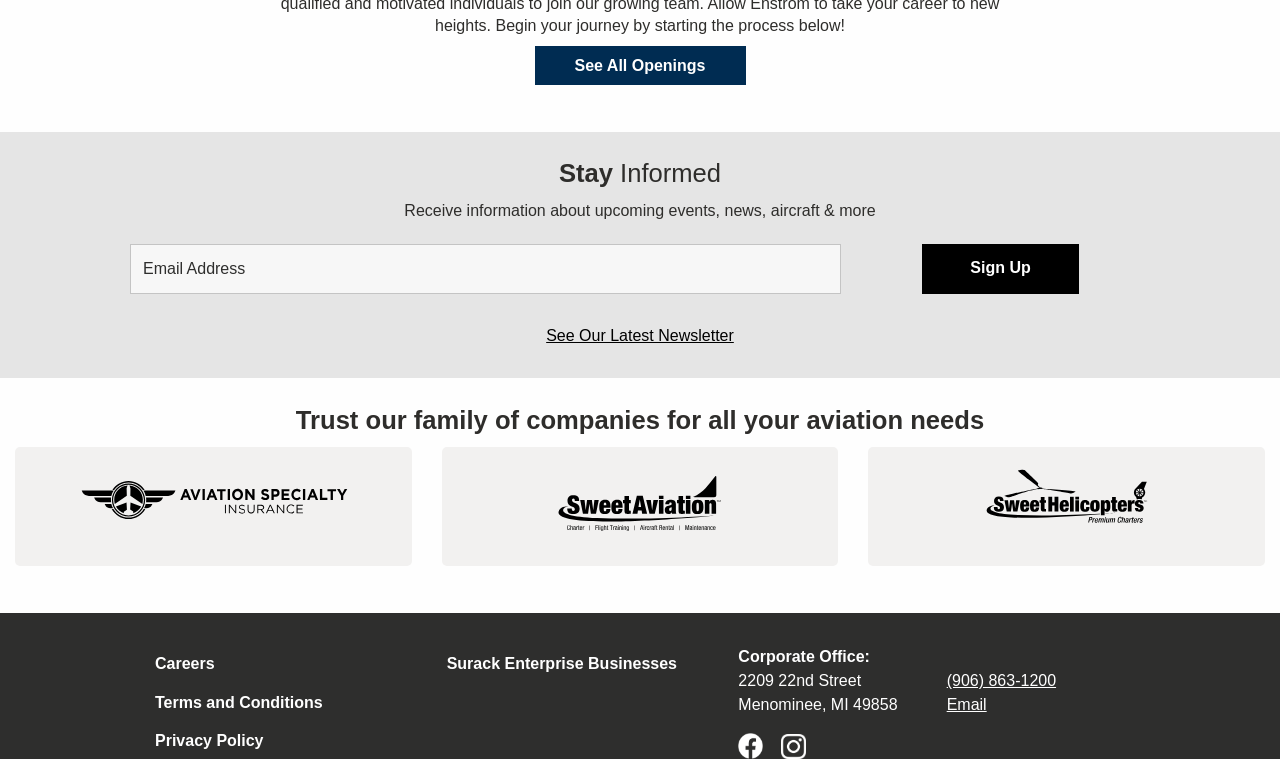Identify the bounding box coordinates for the UI element that matches this description: "alt="Sweet Aviation"".

[0.436, 0.65, 0.564, 0.673]